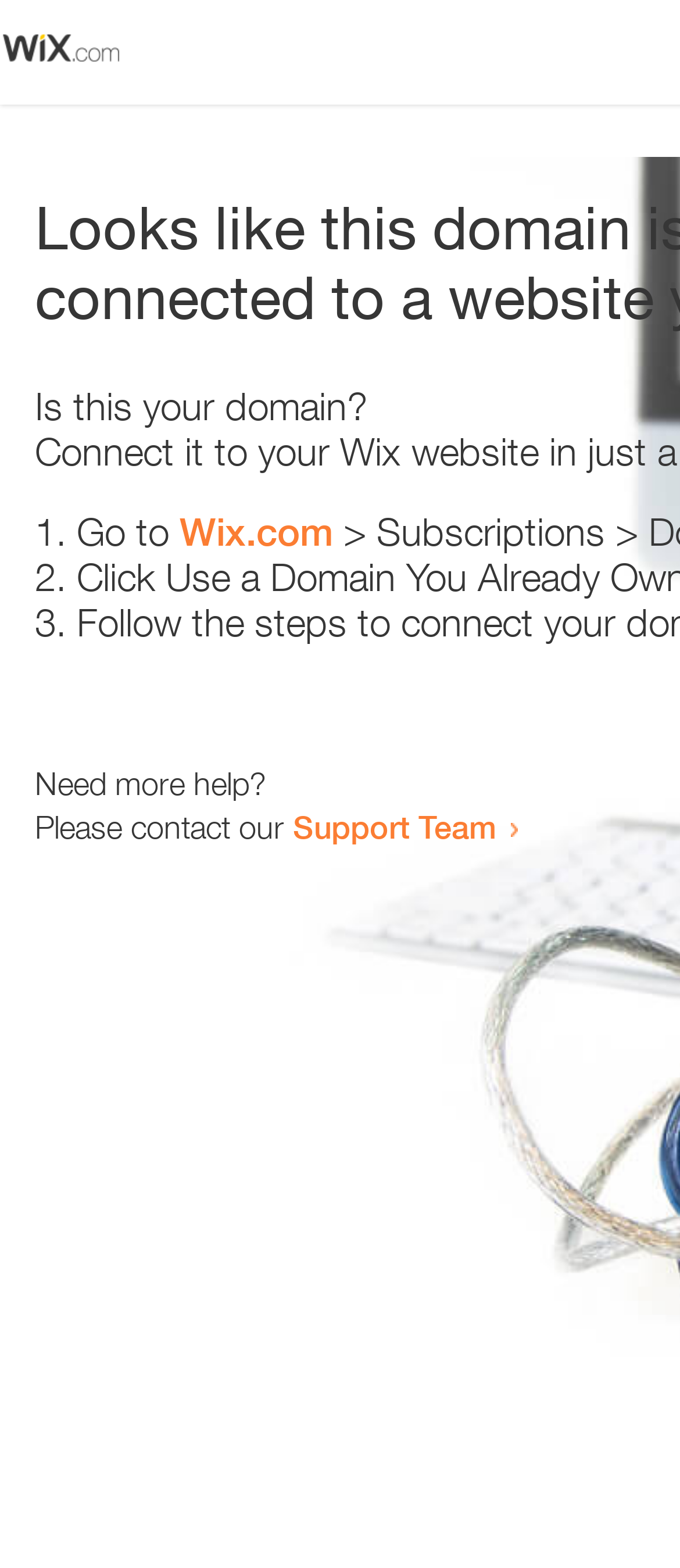Using the provided element description "Support Team", determine the bounding box coordinates of the UI element.

[0.431, 0.515, 0.731, 0.539]